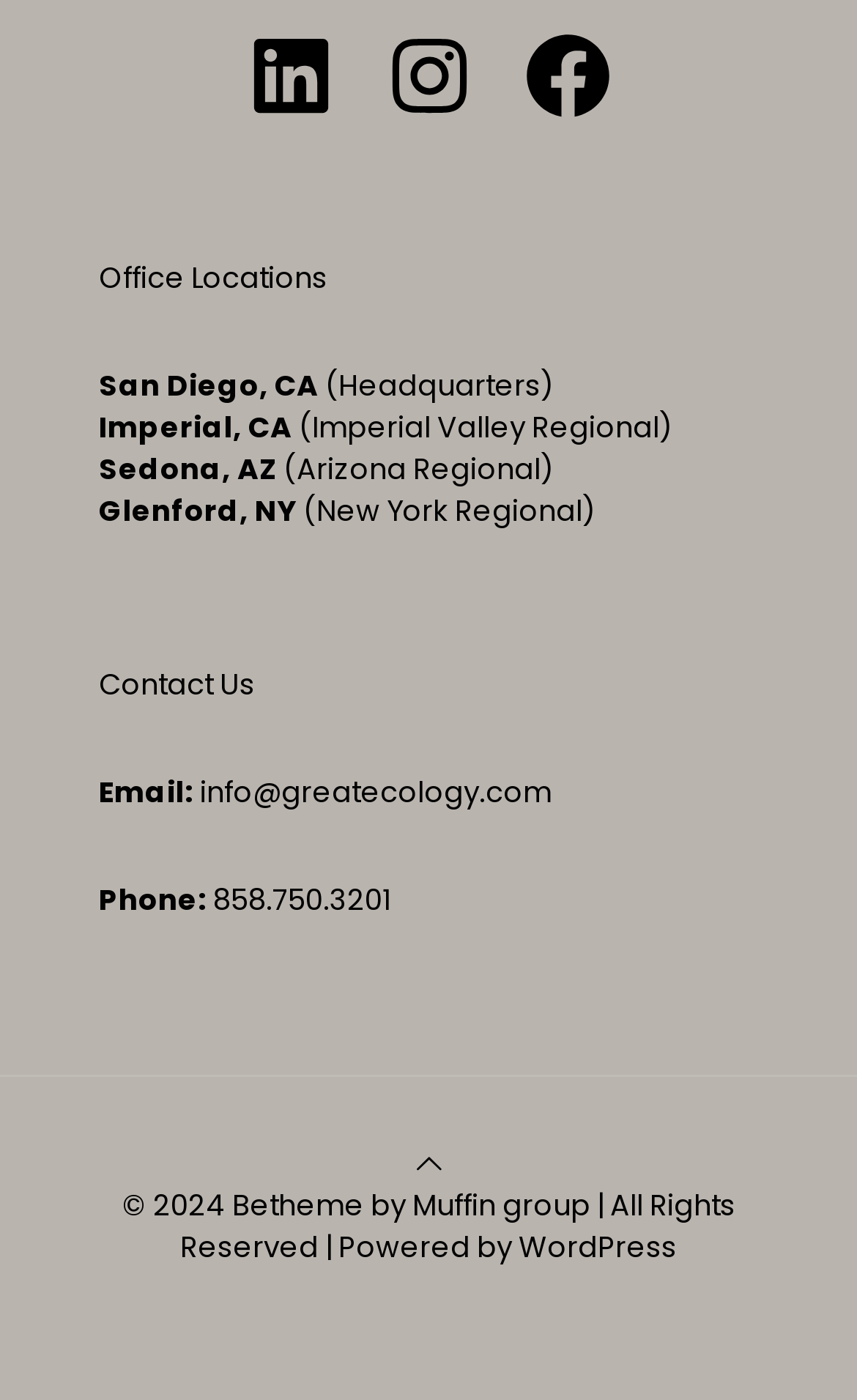Given the element description Facebook, identify the bounding box coordinates for the UI element on the webpage screenshot. The format should be (top-left x, top-left y, bottom-right x, bottom-right y), with values between 0 and 1.

[0.604, 0.019, 0.719, 0.089]